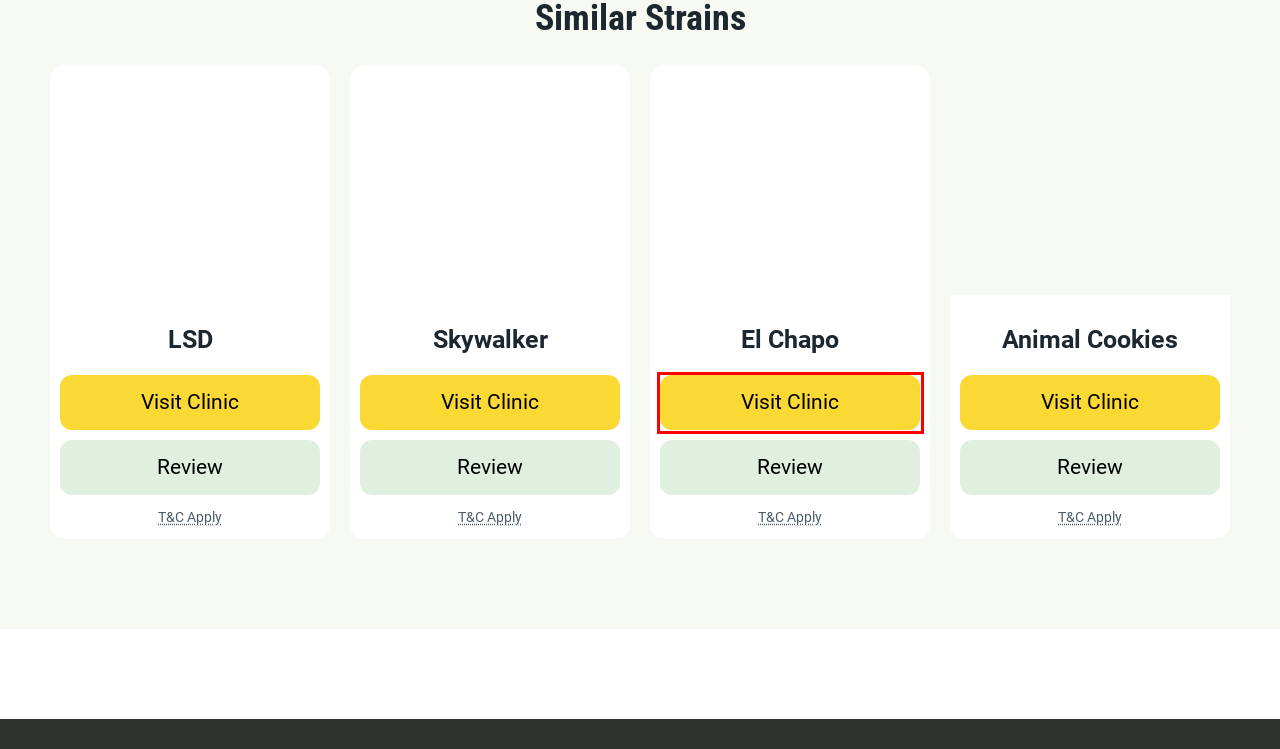Look at the given screenshot of a webpage with a red rectangle bounding box around a UI element. Pick the description that best matches the new webpage after clicking the element highlighted. The descriptions are:
A. Best 5 Online Cannabis Shops in Thailand 2024 | Weed Review
B. Best Sativa Strains in Thailand 2024 | Weed Review
C. Articles | Weed Review
D. Animal Cookies Strain Overview | Thailand | Weed Review
E. Cannabis Seeds Thailand: A Starting Guide | Weed Review
F. Medicinal Cannabis - Bangkok Weed Delivery -  Thailand Weed Delivery
G. Best THC Gummies Thailand 2024 | Weed Review
H. Articles on CBD & CBD Oil: Use & Products | Weed Review

F